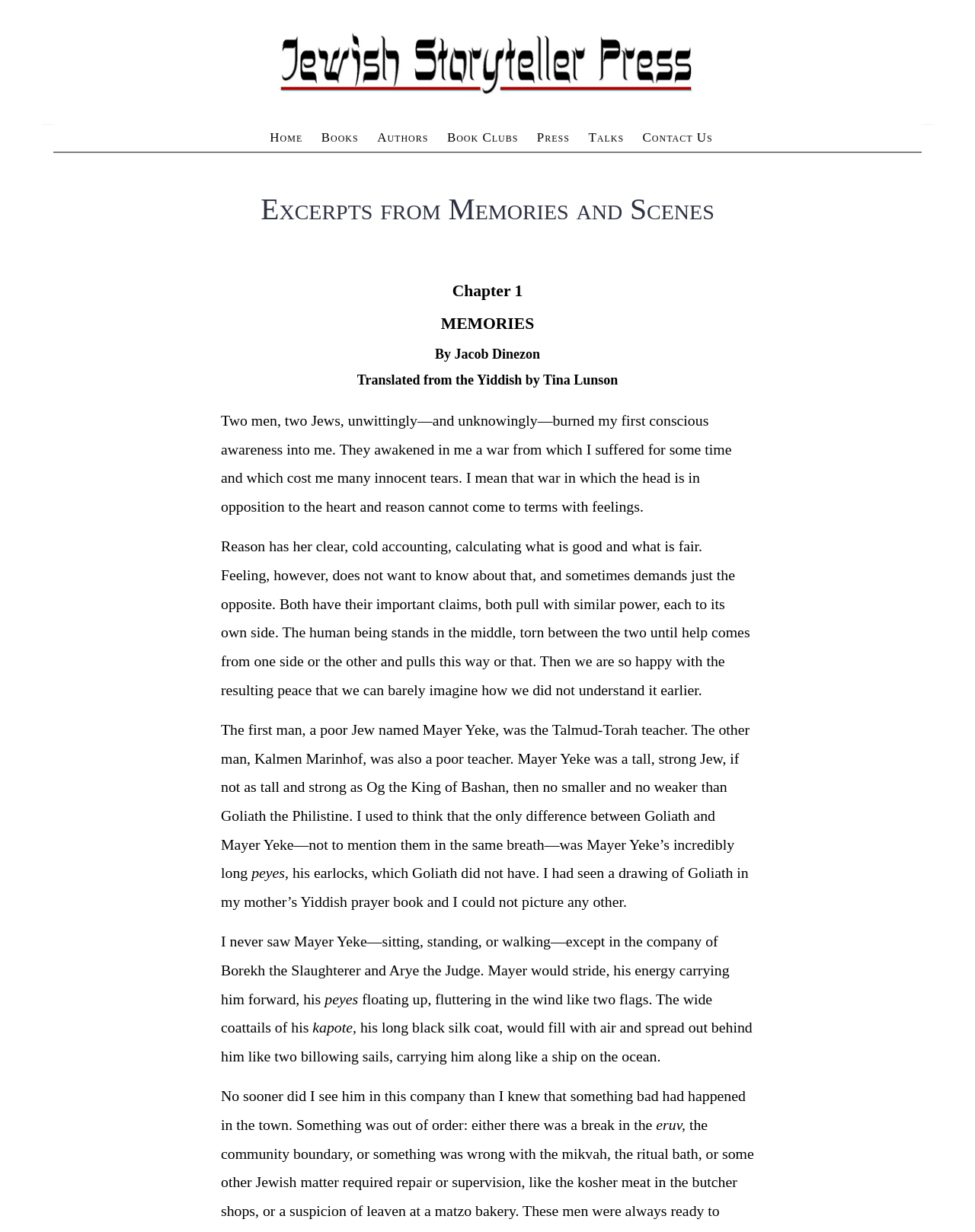What is the occupation of Mayer Yeke?
Answer the question with a single word or phrase derived from the image.

Talmud-Torah teacher